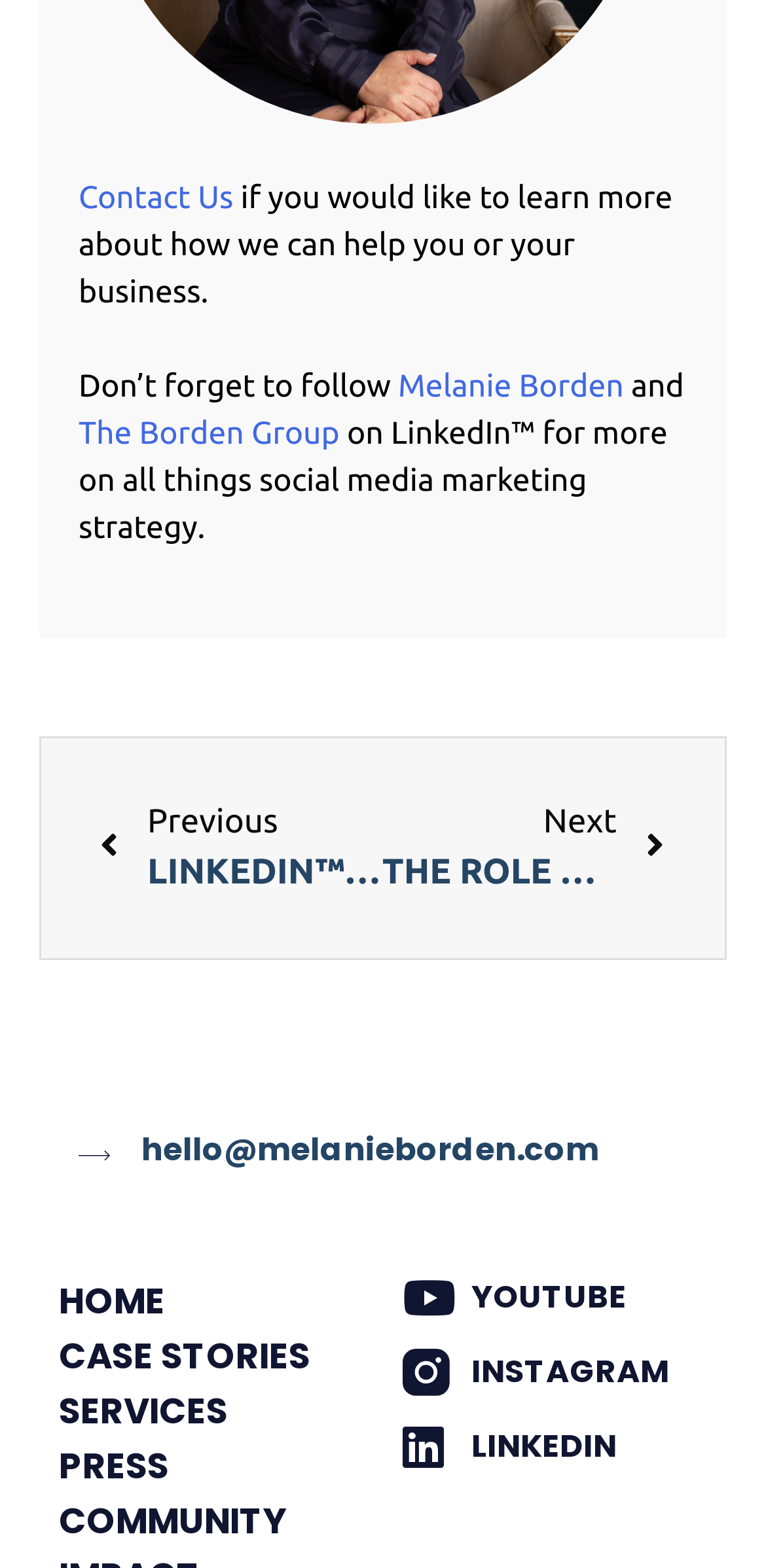What is the email address to contact?
Offer a detailed and exhaustive answer to the question.

I found the email address by looking at the link element with the text 'hello@melanieborden.com' which is located at the bottom of the page.